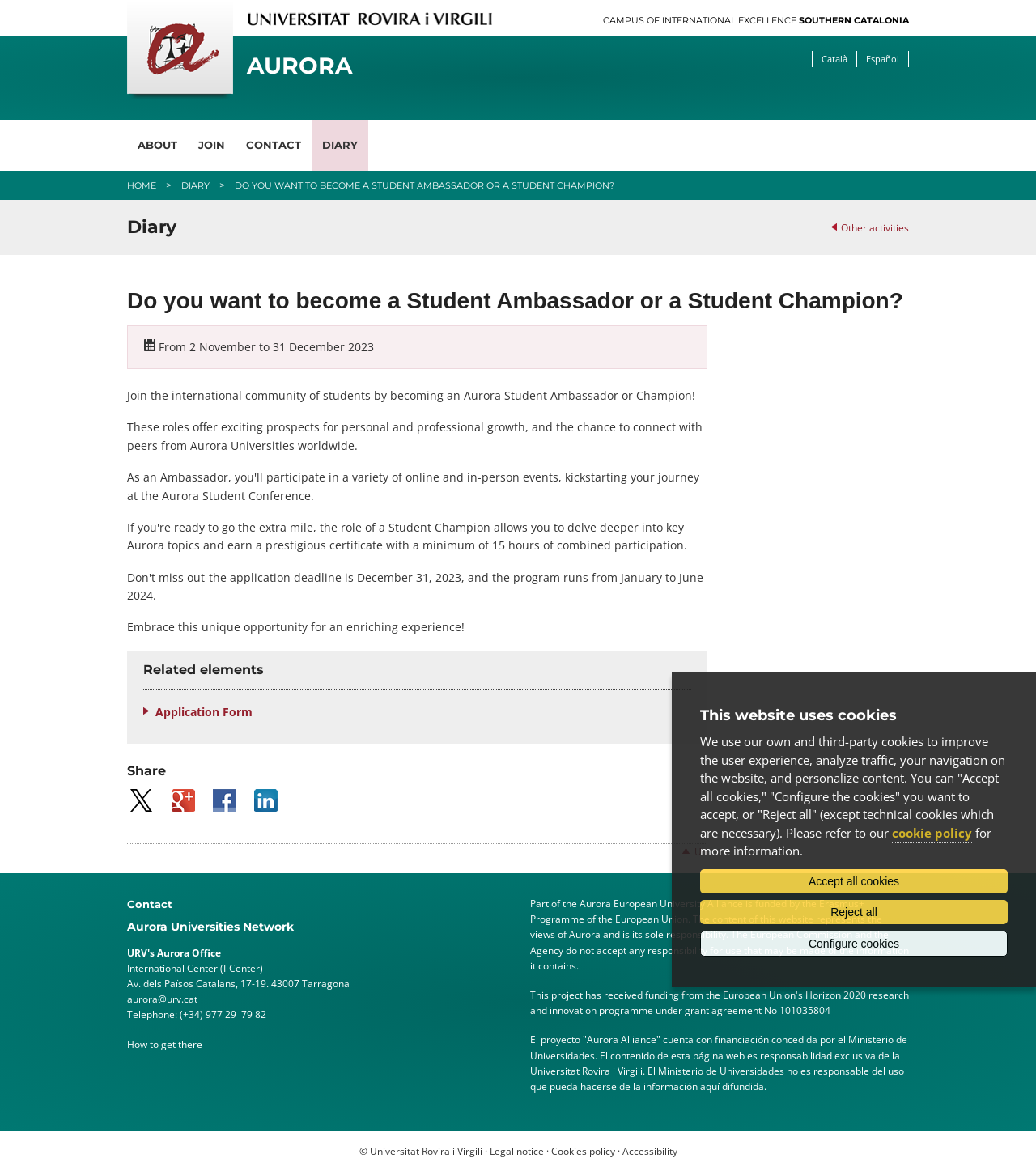Use a single word or phrase to respond to the question:
What is the name of the program that funds the Aurora Alliance?

Erasmus+ Programme